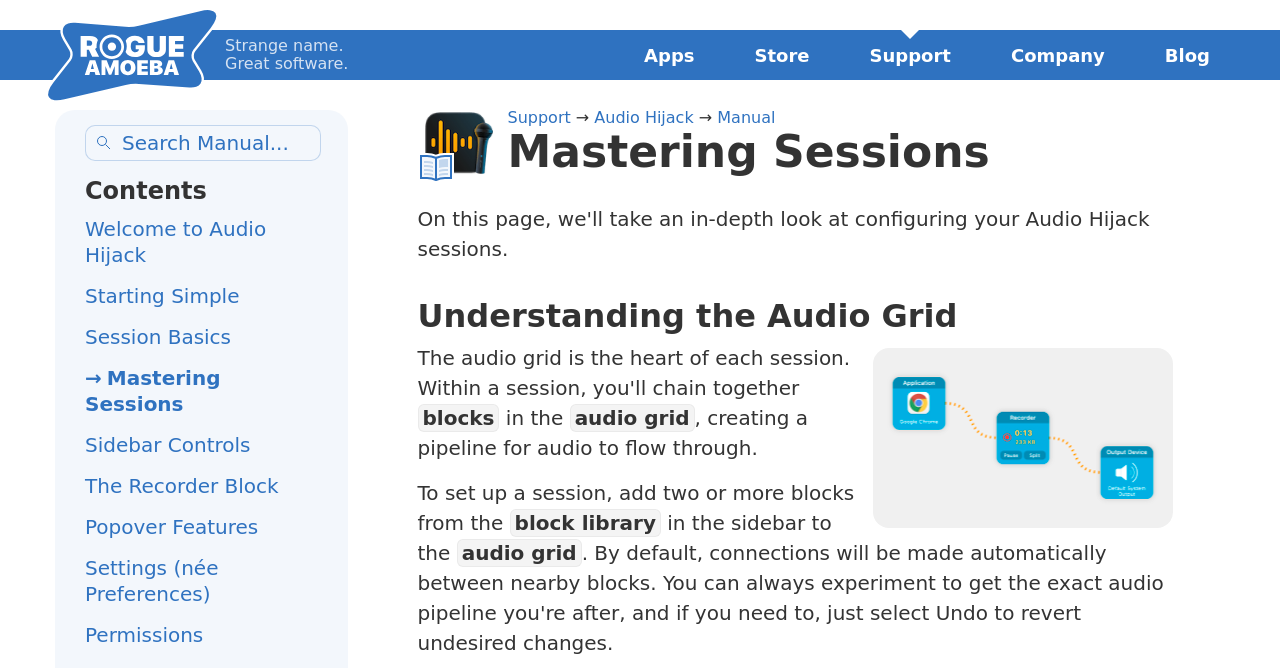Find the bounding box coordinates of the clickable area that will achieve the following instruction: "Search for something in the manual".

[0.066, 0.187, 0.251, 0.241]